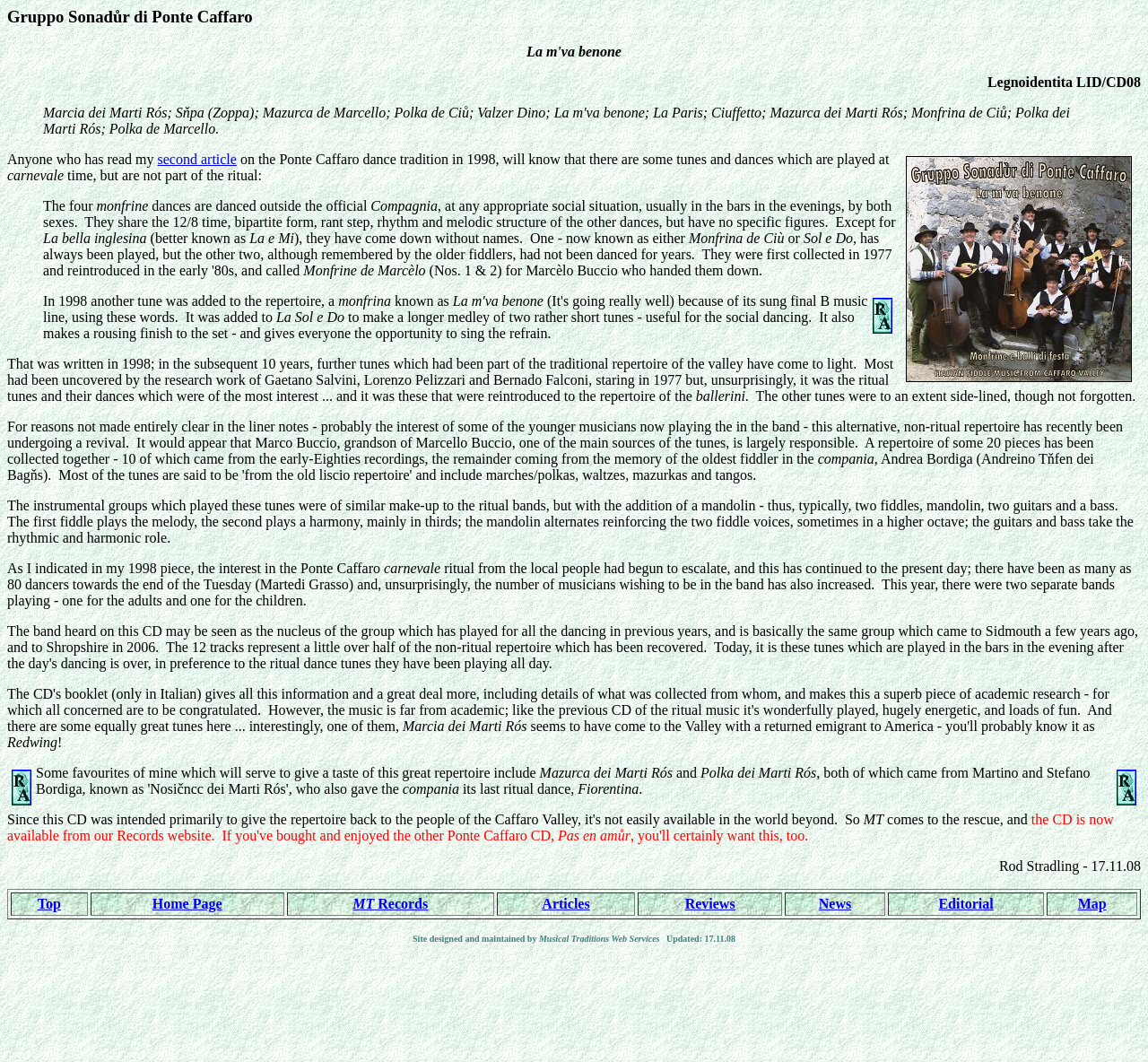What is the name of the dance tradition described on this webpage?
Look at the image and respond with a single word or a short phrase.

Ponte Caffaro